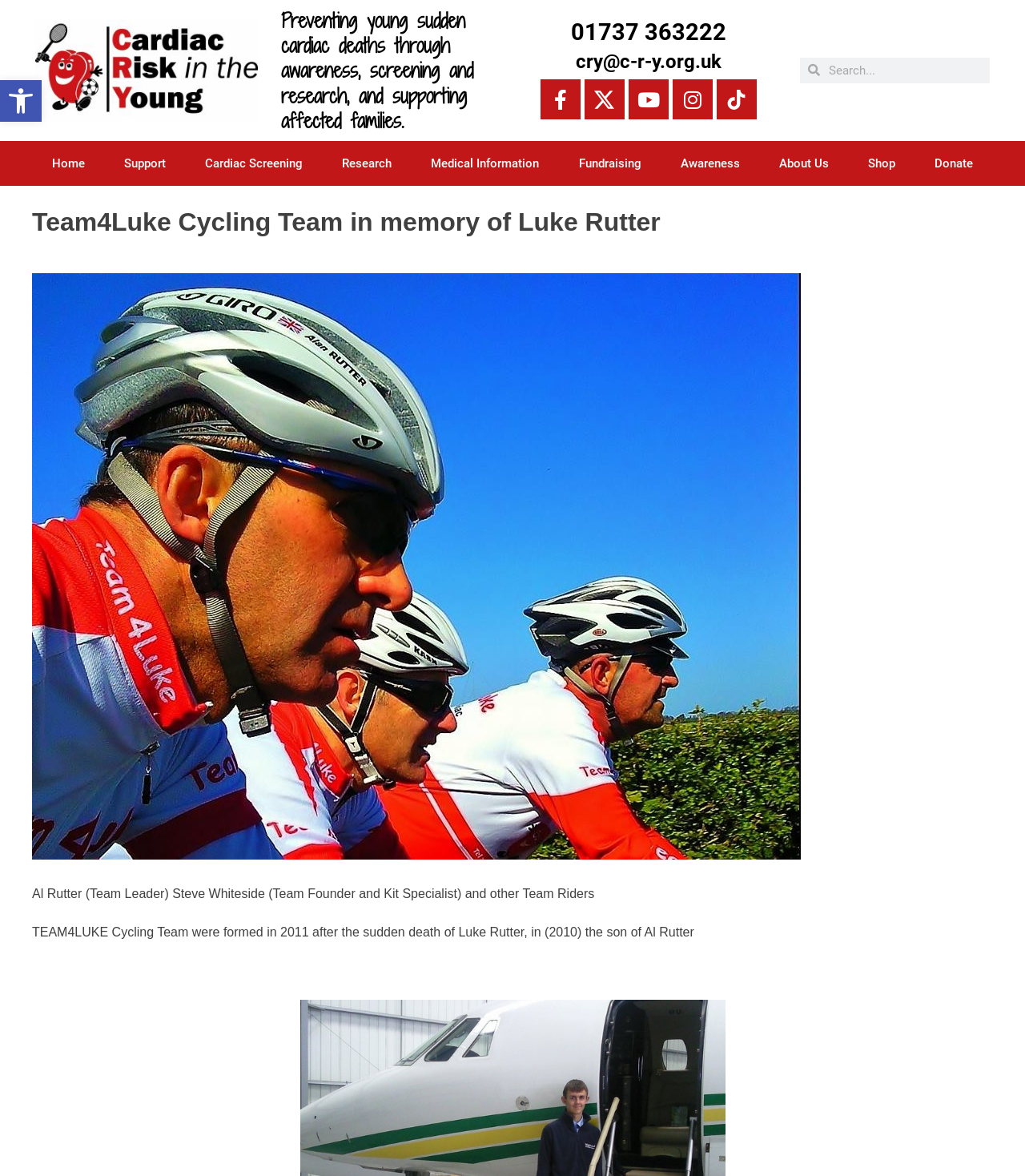Provide the bounding box coordinates of the section that needs to be clicked to accomplish the following instruction: "View the 'News' section."

None